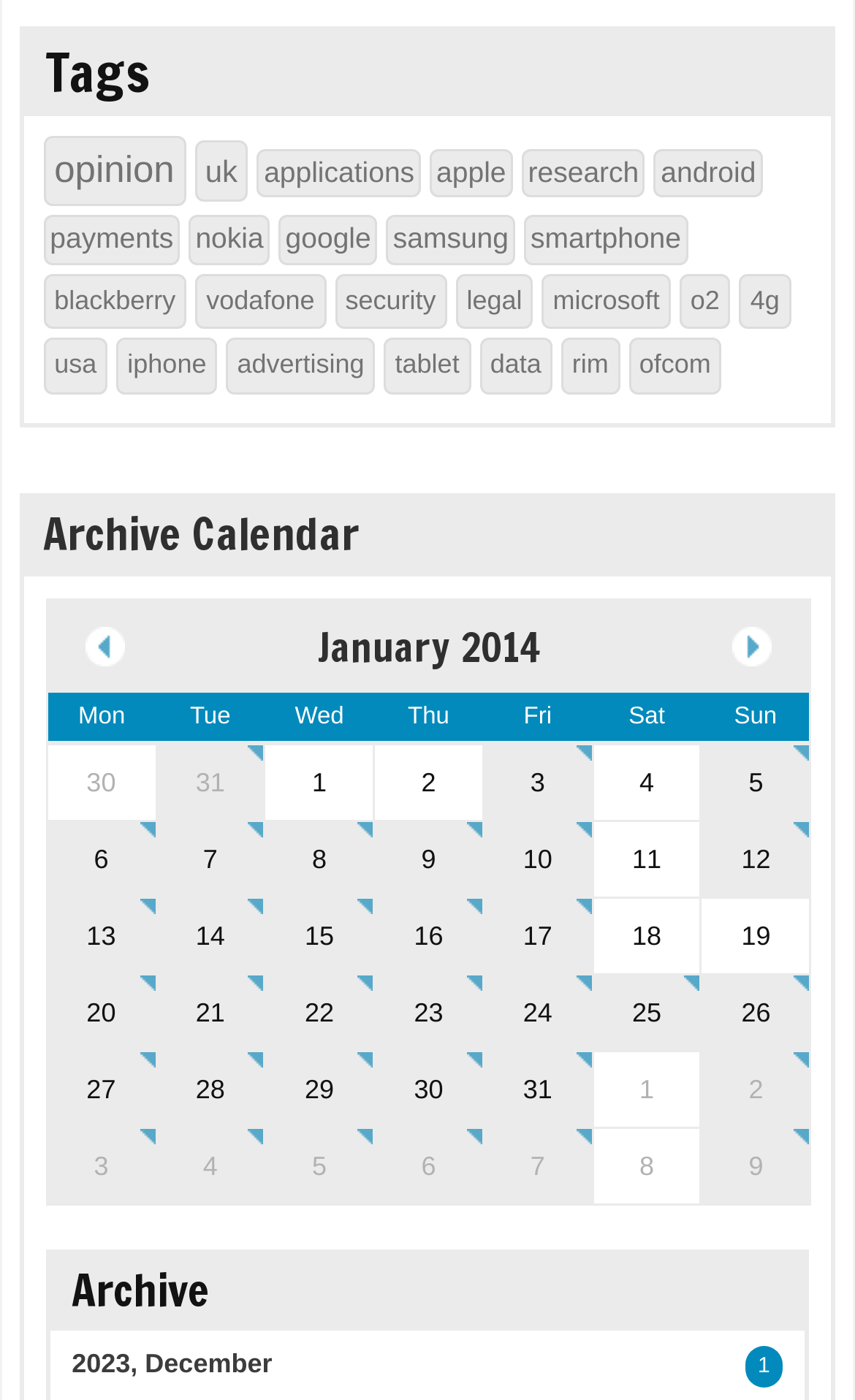What is the date of the last listed day in the calendar?
Please answer the question with as much detail and depth as you can.

The last listed day in the calendar is January 16, which is the last day of the month shown in the calendar.